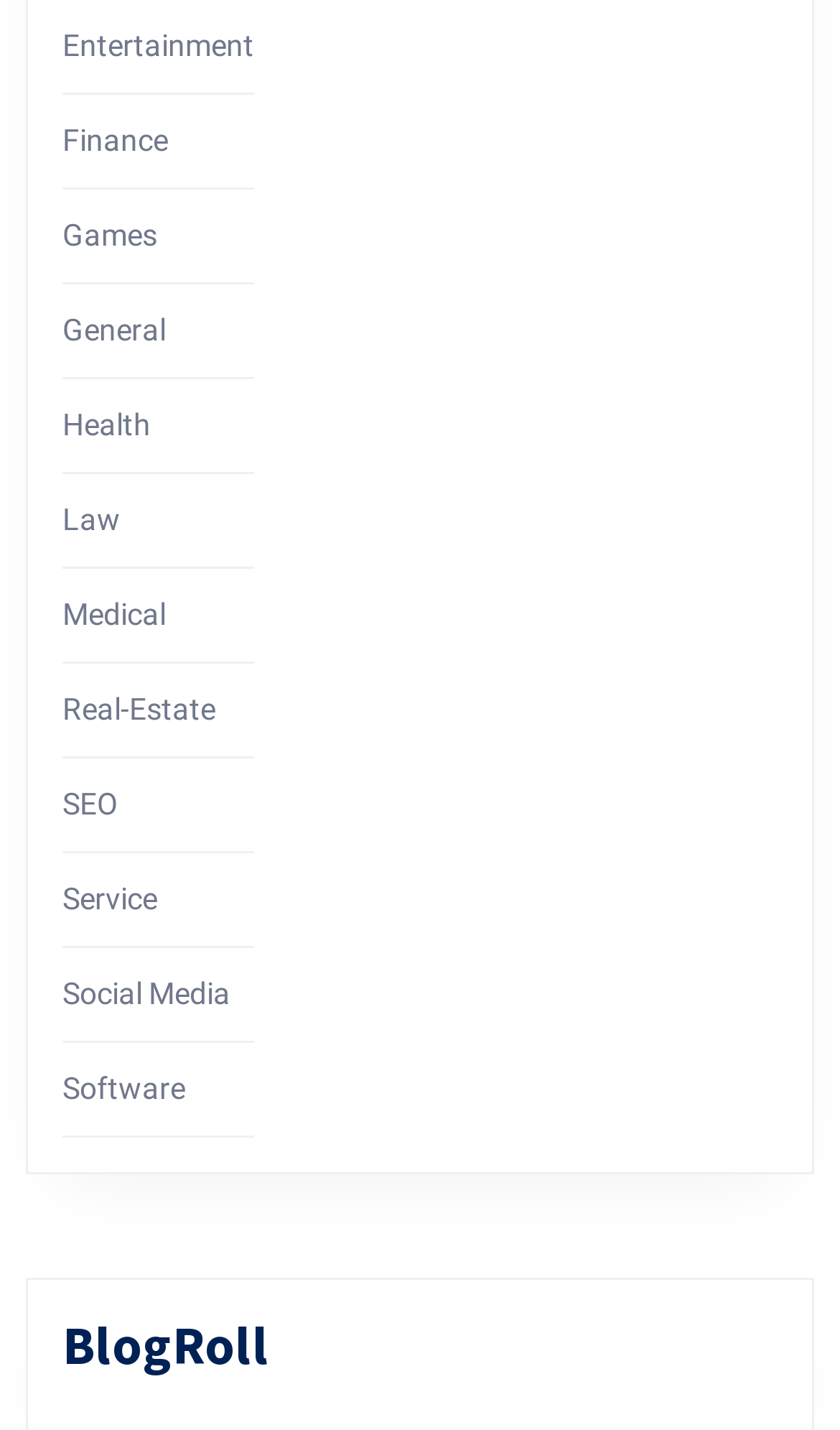Find the bounding box coordinates of the clickable region needed to perform the following instruction: "Browse the Social Media link". The coordinates should be provided as four float numbers between 0 and 1, i.e., [left, top, right, bottom].

[0.074, 0.683, 0.274, 0.707]